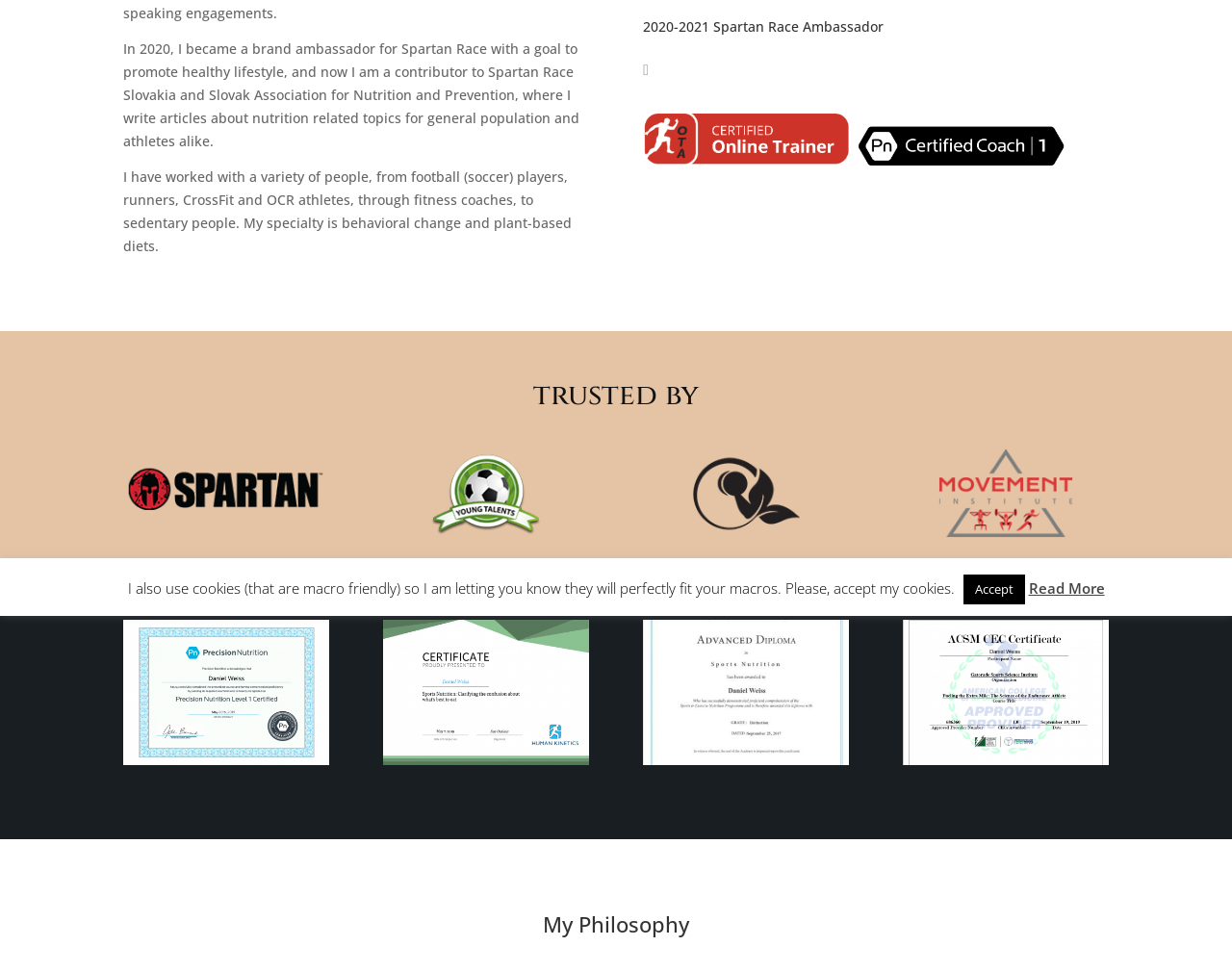Using the webpage screenshot and the element description title="advanced diploma", determine the bounding box coordinates. Specify the coordinates in the format (top-left x, top-left y, bottom-right x, bottom-right y) with values ranging from 0 to 1.

[0.522, 0.773, 0.689, 0.792]